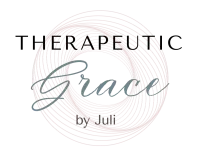Explain the image thoroughly, mentioning every notable detail.

The image features the logo for "Therapeutic Grace by Juli." This elegantly designed logo showcases the name "Therapeutic" in a bold, uppercase font, emphasizing the professional and serious nature of the services offered. Below, "Grace" is rendered in a flowing, cursive style, adding a touch of softness and warmth, suggesting a holistic and compassionate approach to therapy. The phrase "by Juli" is placed subtly beneath the main title, indicating the personal touch that Juli brings to her practice. The backdrop features a circular design, which is likely intended to evoke feelings of wholeness and balance, aligning with the therapeutic theme of the brand. Overall, the logo conveys a blend of professionalism and gentle care, reflecting Juli's commitment to supporting clients on their healing journeys.